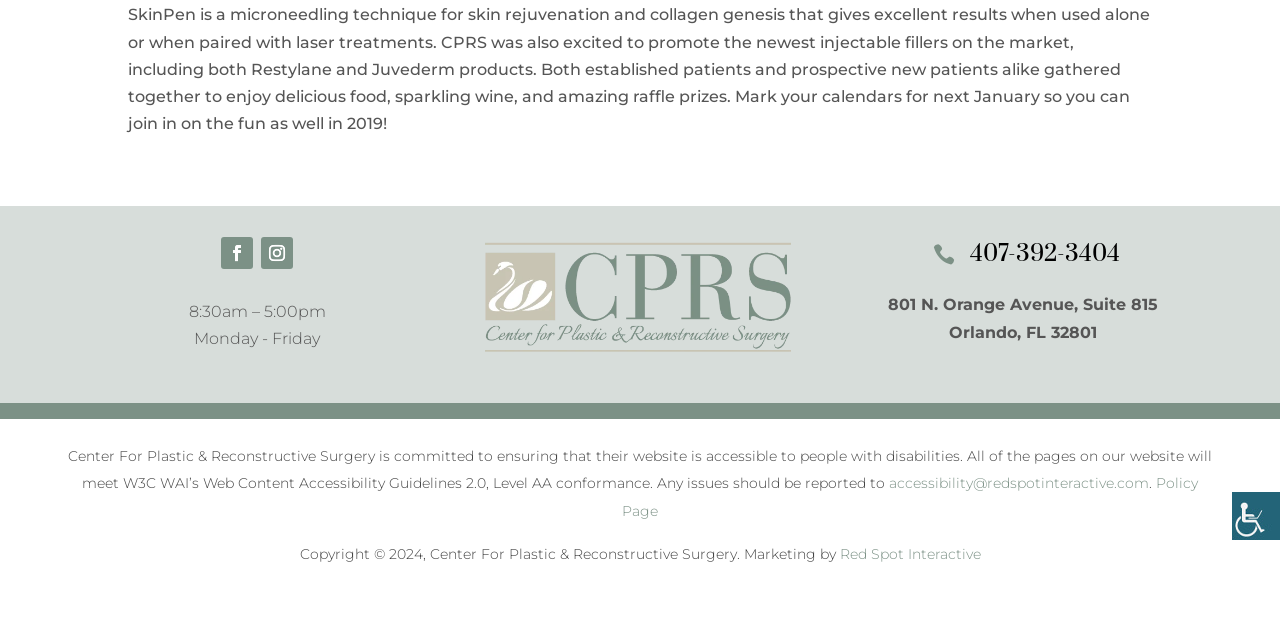Calculate the bounding box coordinates for the UI element based on the following description: "Policy Page". Ensure the coordinates are four float numbers between 0 and 1, i.e., [left, top, right, bottom].

[0.486, 0.741, 0.936, 0.812]